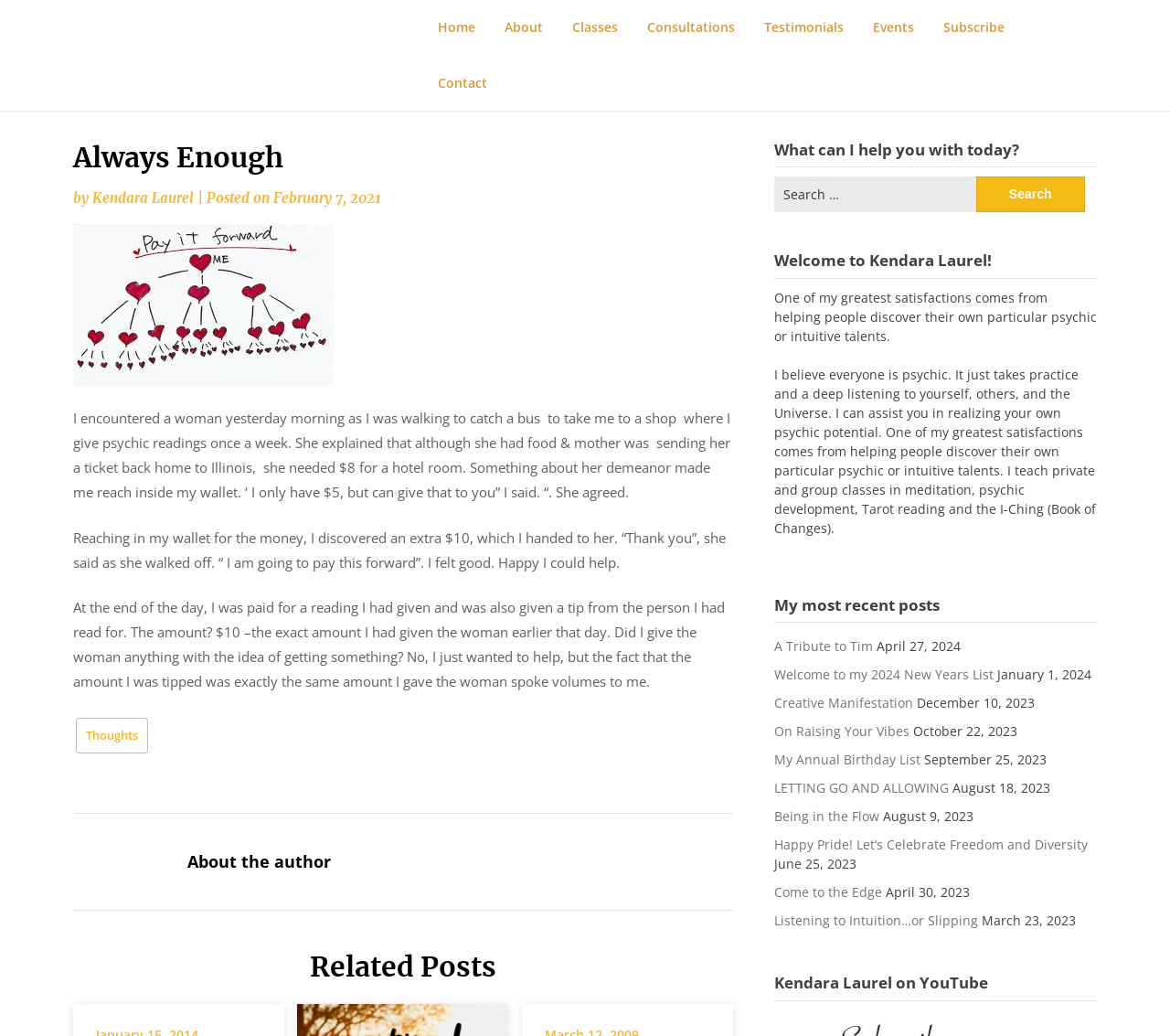Determine the bounding box coordinates (top-left x, top-left y, bottom-right x, bottom-right y) of the UI element described in the following text: Being in the Flow

[0.661, 0.78, 0.751, 0.796]